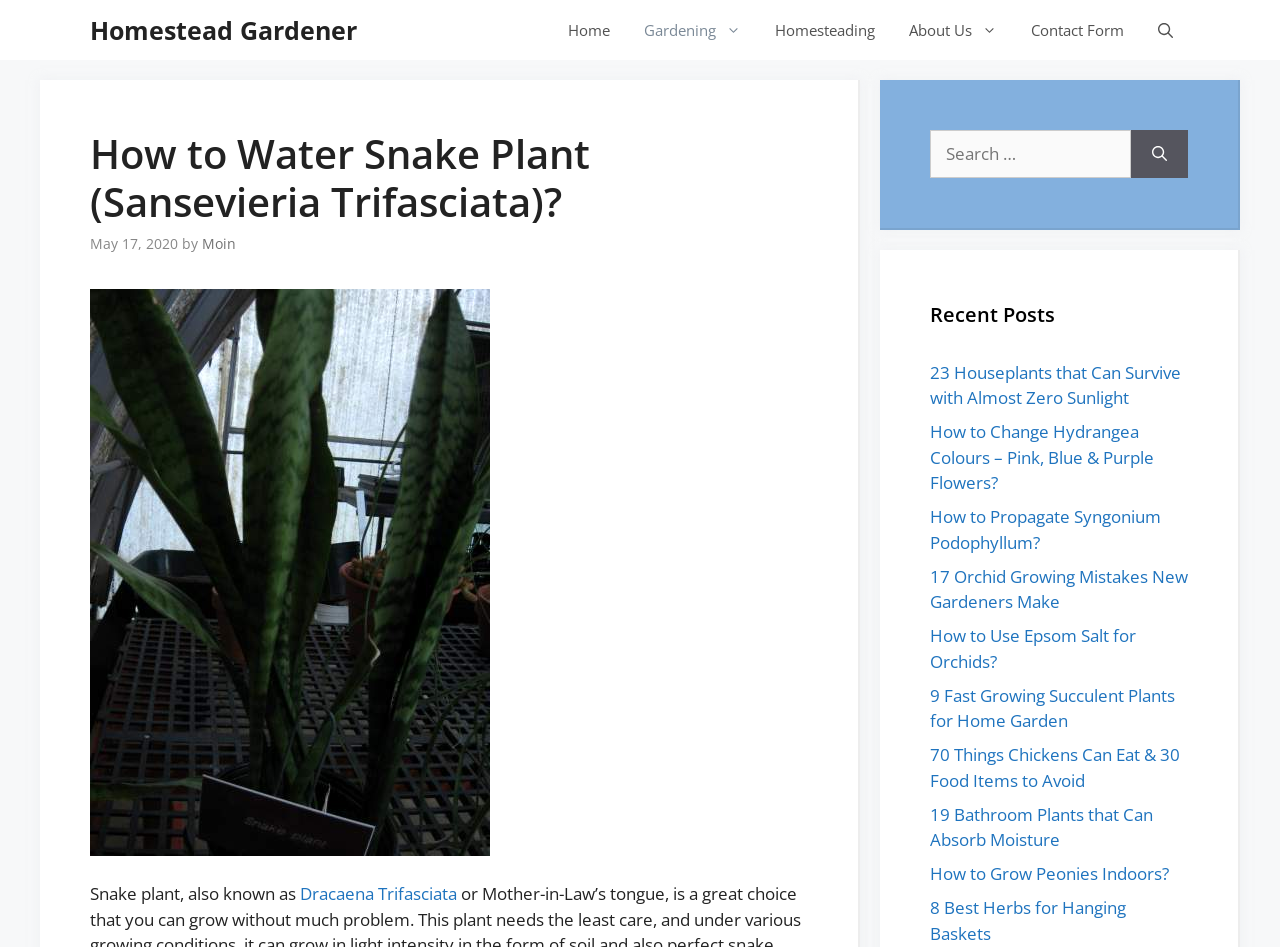What is the author of the main article?
Provide a one-word or short-phrase answer based on the image.

Moin